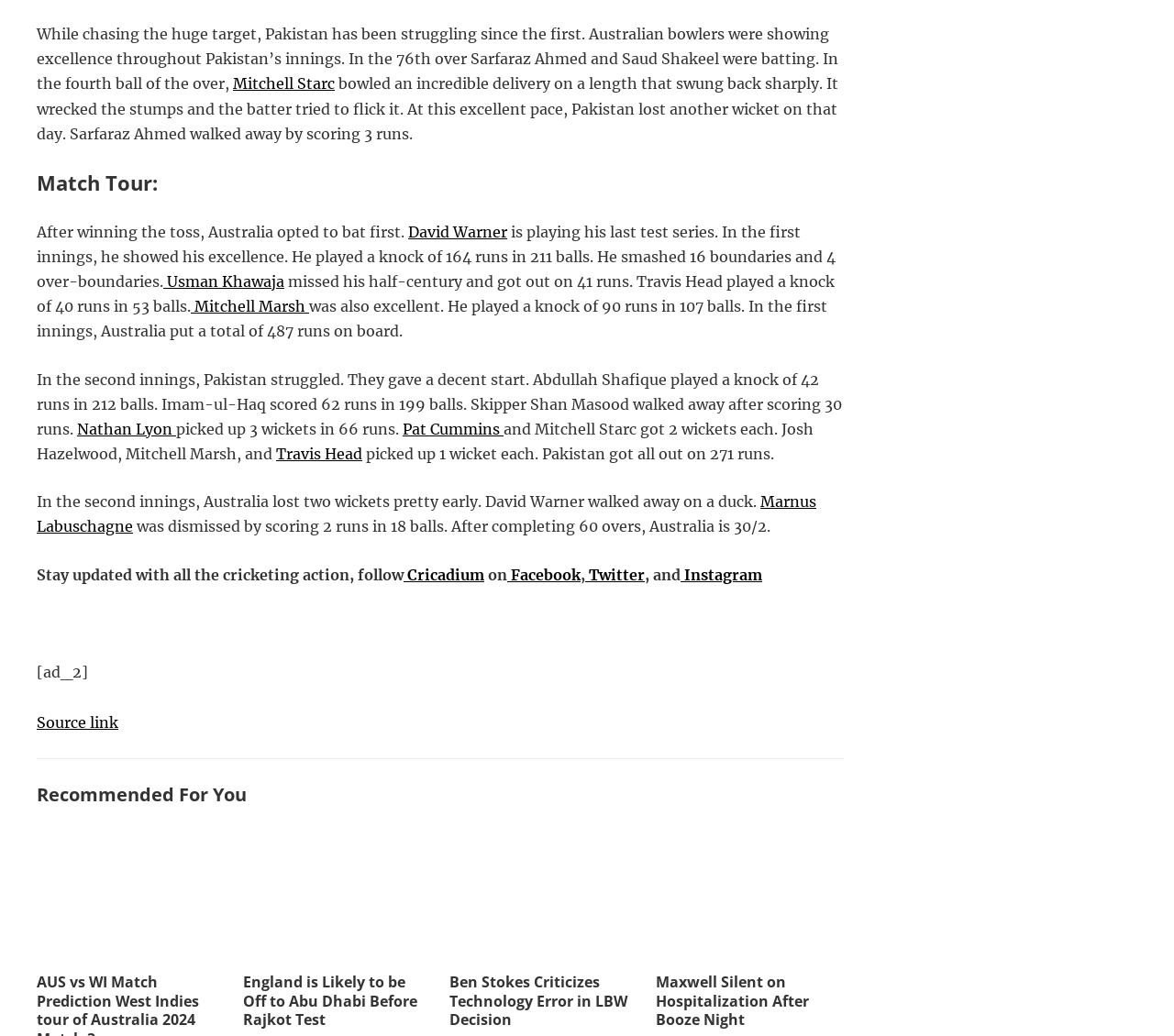Where can one follow cricketing action?
Please answer the question with as much detail and depth as you can.

The text suggests that one can stay updated with all the cricketing action by following Cricadium on Facebook, Twitter, and Instagram.